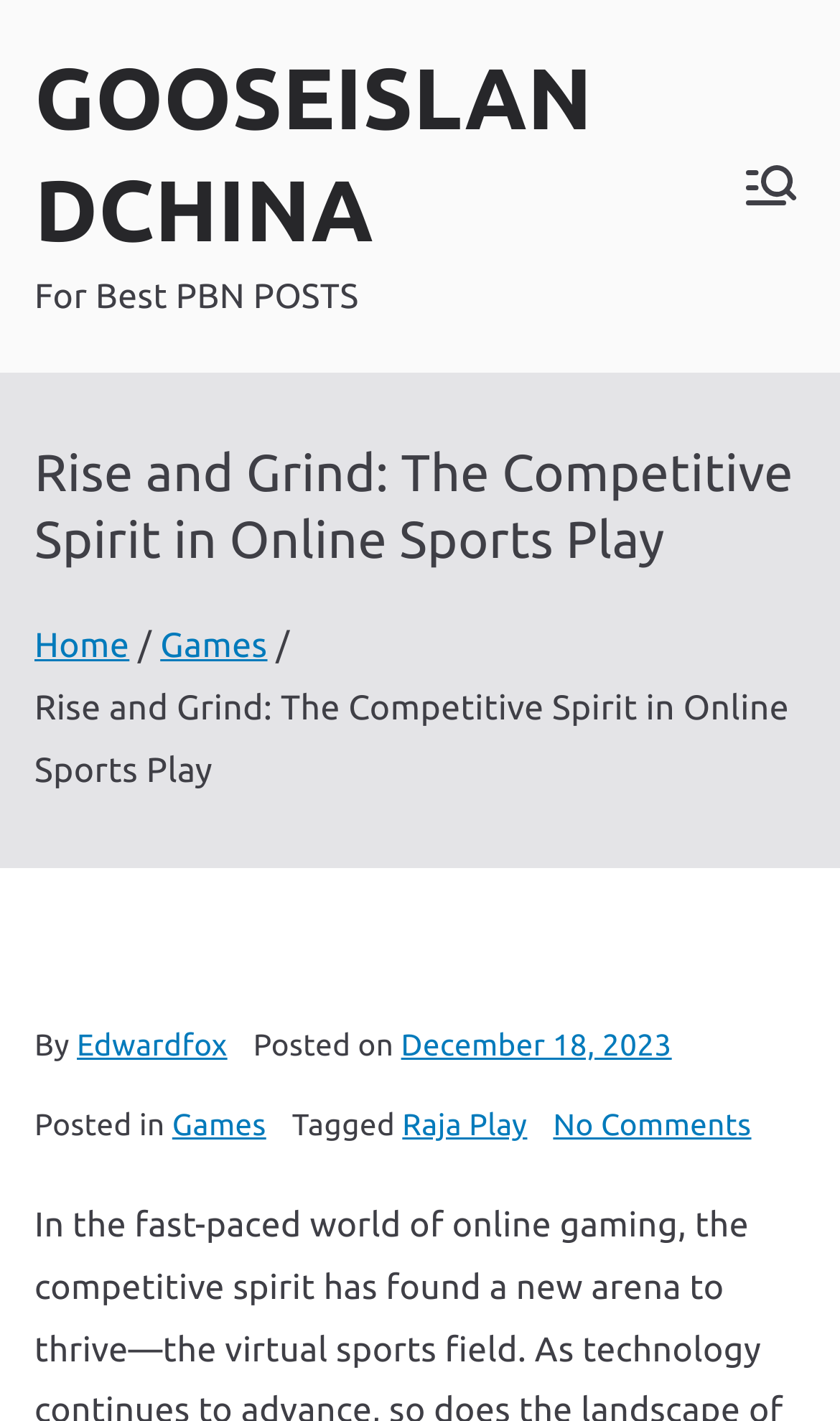Determine the coordinates of the bounding box that should be clicked to complete the instruction: "Read the post by 'Edwardfox'". The coordinates should be represented by four float numbers between 0 and 1: [left, top, right, bottom].

[0.092, 0.722, 0.271, 0.747]